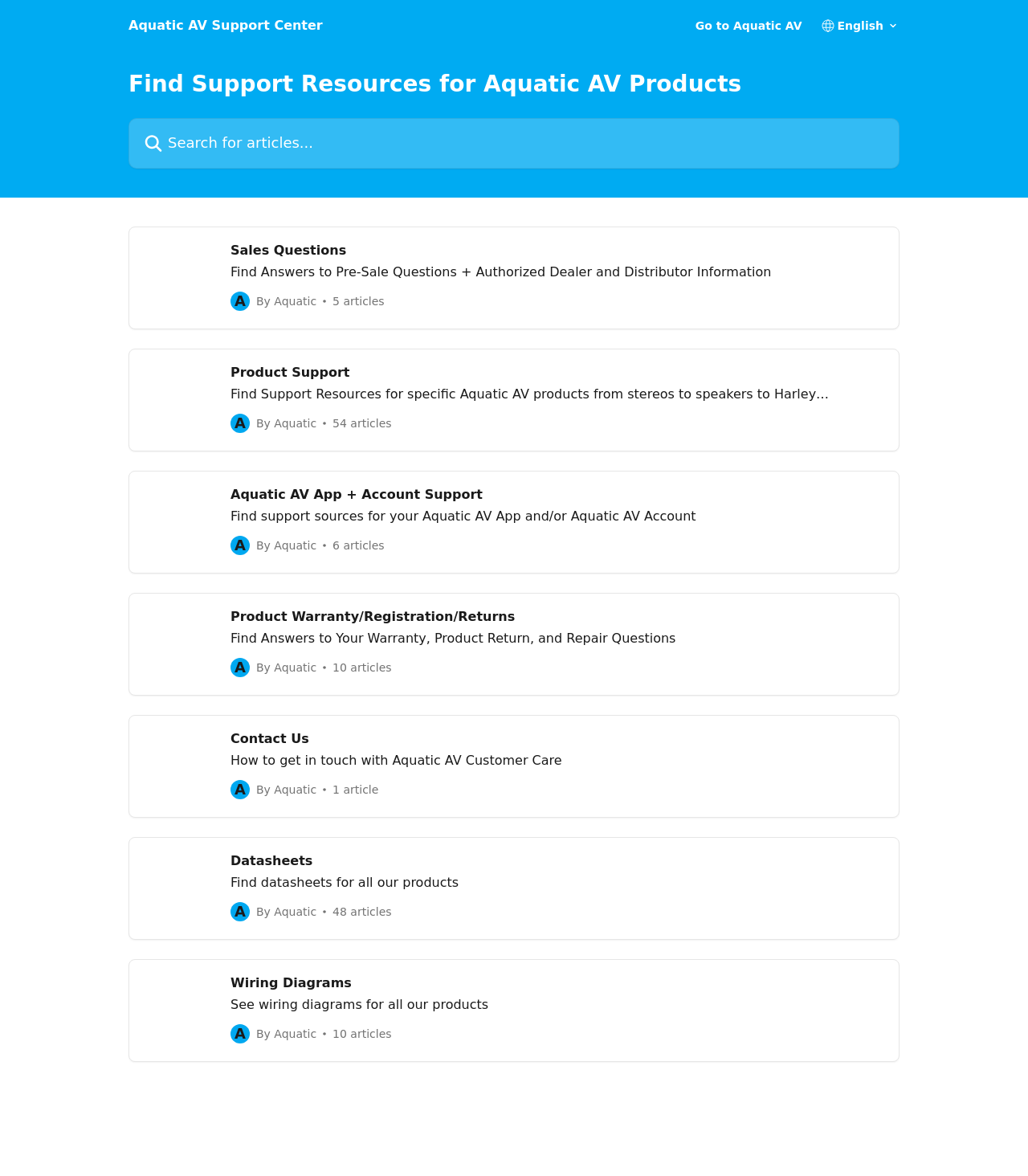Please indicate the bounding box coordinates for the clickable area to complete the following task: "Find answers to pre-sale questions". The coordinates should be specified as four float numbers between 0 and 1, i.e., [left, top, right, bottom].

[0.125, 0.192, 0.875, 0.28]